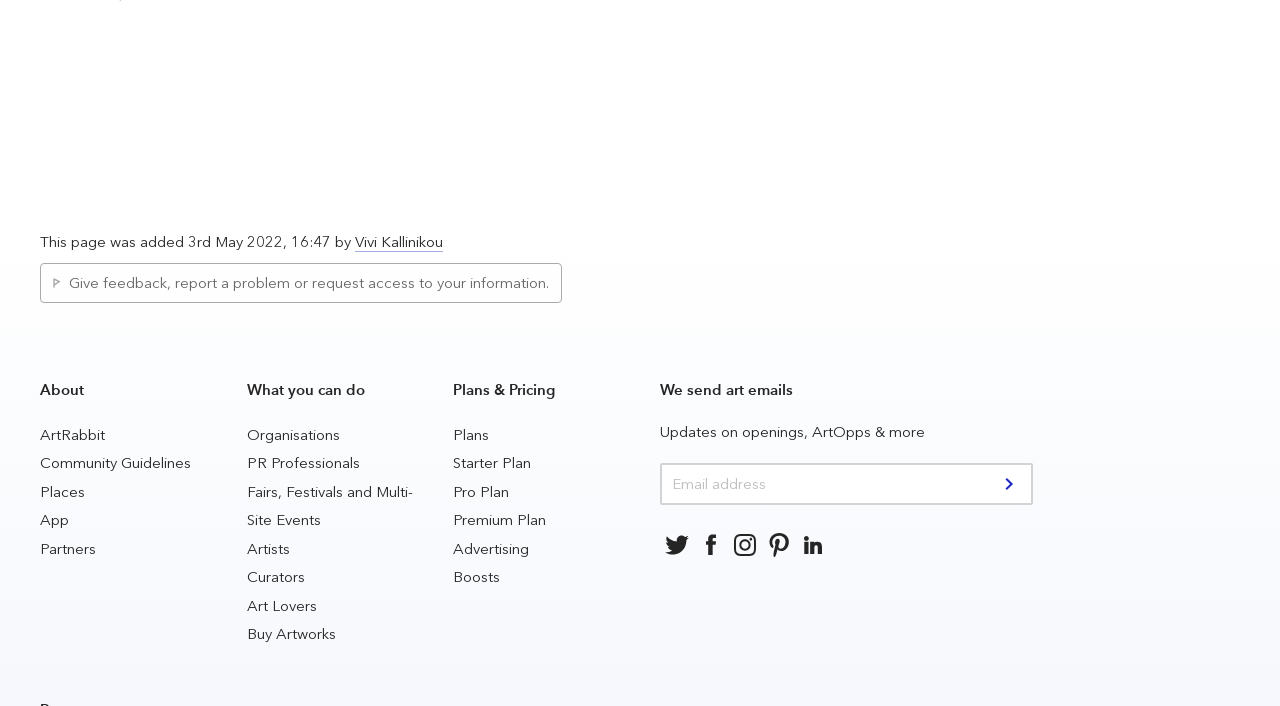What is the last link available under the 'Plans & Pricing' section?
Using the visual information from the image, give a one-word or short-phrase answer.

Boosts